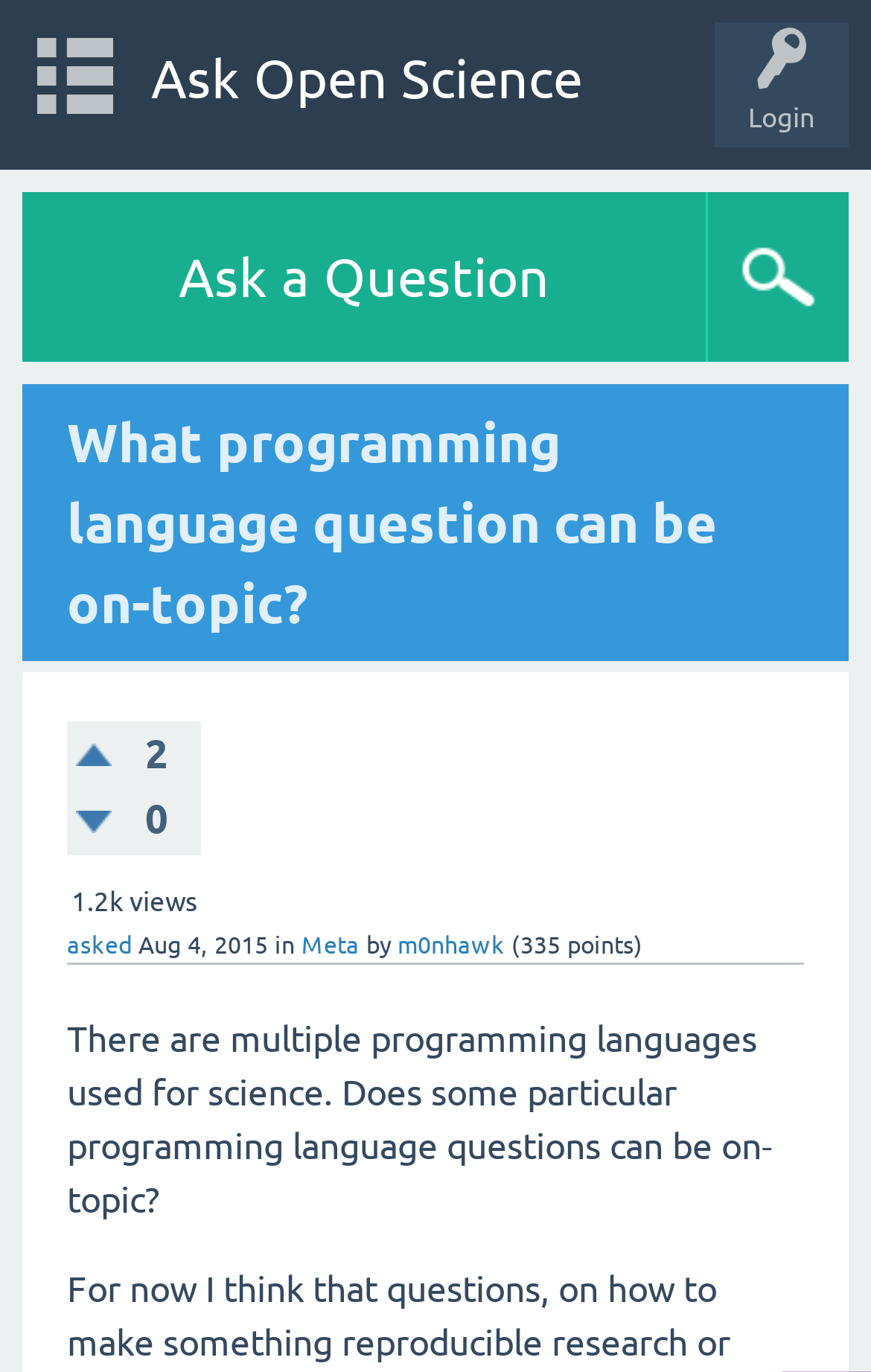Please identify the bounding box coordinates of the clickable region that I should interact with to perform the following instruction: "Read more about lounge chair". The coordinates should be expressed as four float numbers between 0 and 1, i.e., [left, top, right, bottom].

None